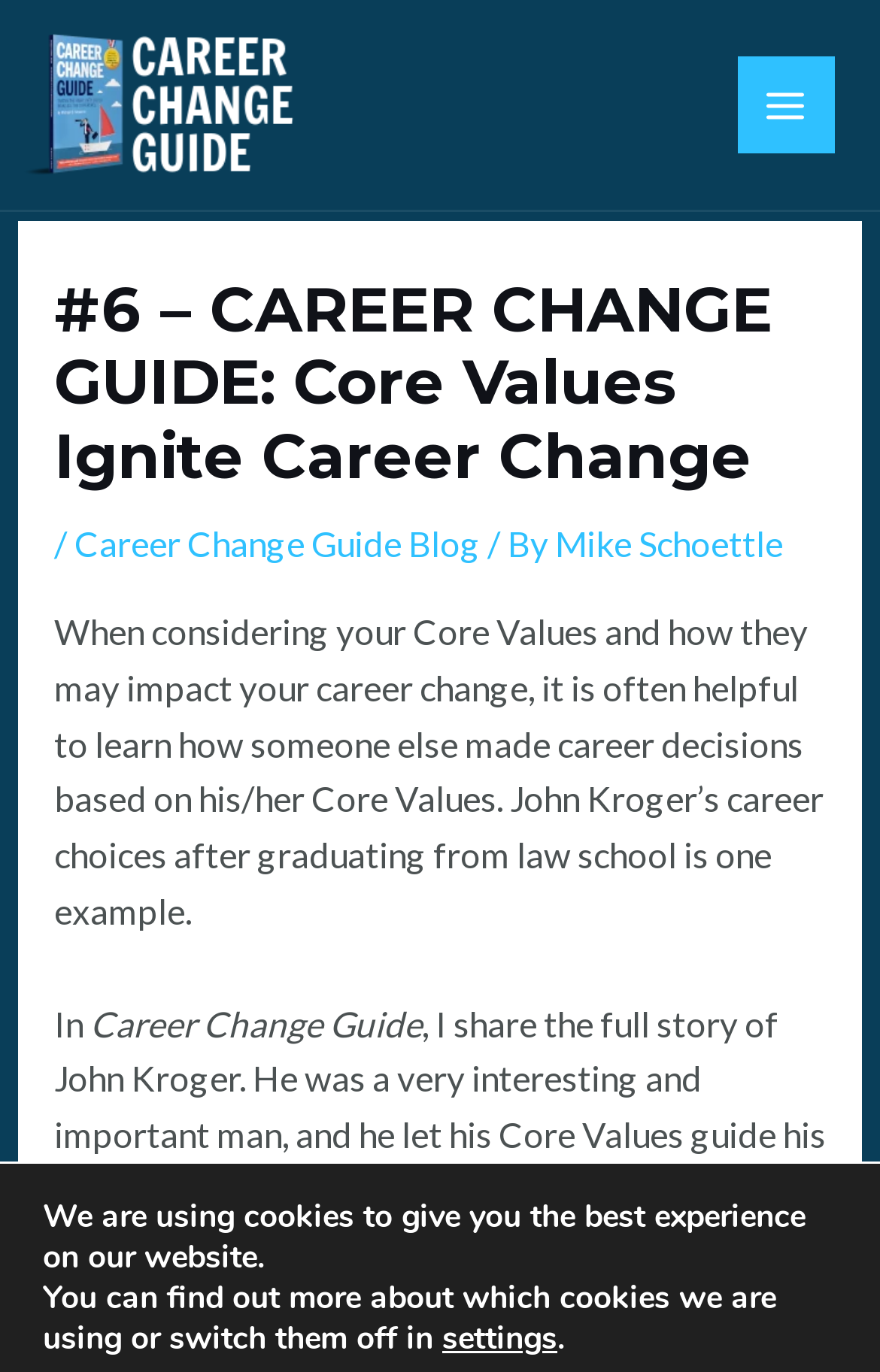Utilize the details in the image to give a detailed response to the question: Who is the author of the book Career Change Guide?

The webpage provides information about the book 'Career Change Guide', and the author of the book is Michael Schoettle, which is mentioned in the link 'Career Change Guide, a Career Change Book by Michael Schoettle'.